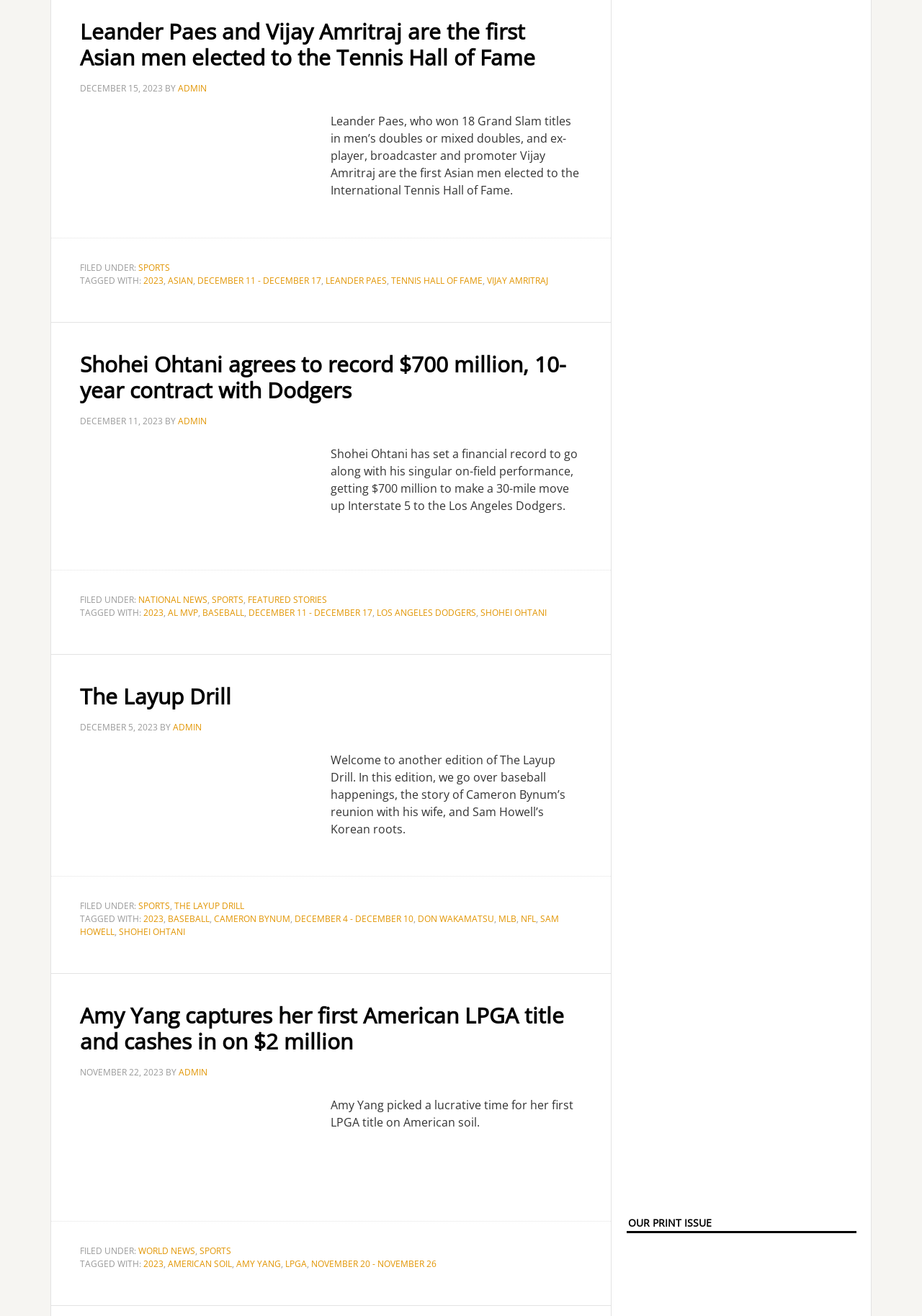Please determine the bounding box coordinates of the element to click in order to execute the following instruction: "Read the article about Leander Paes and Vijay Amritraj". The coordinates should be four float numbers between 0 and 1, specified as [left, top, right, bottom].

[0.087, 0.014, 0.631, 0.054]